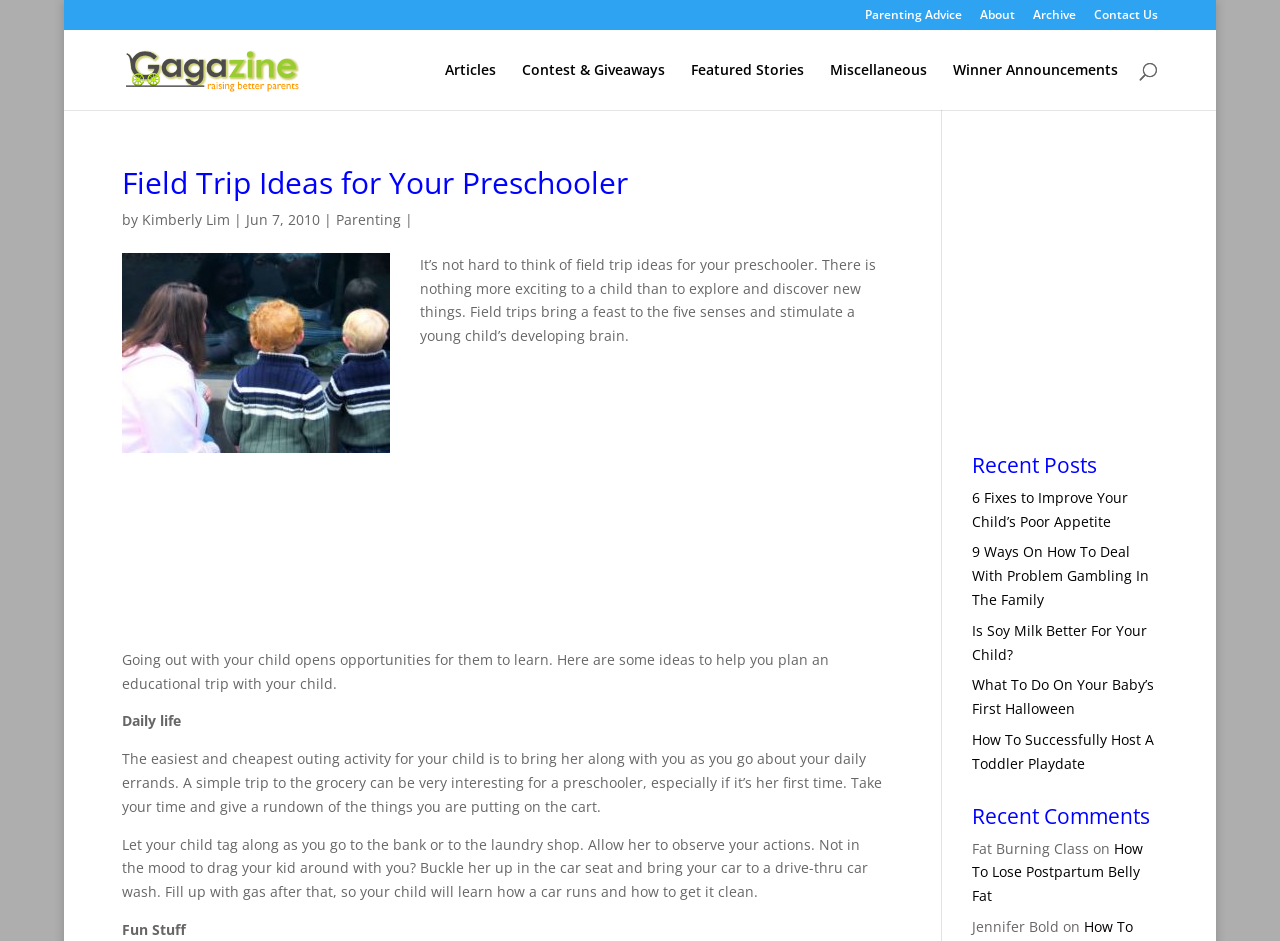Analyze and describe the webpage in a detailed narrative.

This webpage is about parenting advice and features an article titled "Field Trip Ideas for Your Preschooler" by Kimberly Lim. The article is dated June 7, 2010, and is categorized under "Parenting". 

At the top of the page, there are several links to different sections of the website, including "Parenting Advice", "About", "Archive", and "Contact Us". The website's logo, "Gagazine: Parenting Advice & Pregnancy Tips", is also located at the top, accompanied by an image.

Below the logo, there are links to various categories, such as "Articles", "Contest & Giveaways", "Featured Stories", "Miscellaneous", and "Winner Announcements". A search bar is also present, allowing users to search for specific content.

The main article is divided into sections, with headings and paragraphs of text. The article discusses the importance of field trips for preschoolers and provides ideas for planning educational trips. There are two main sections: "Daily life" and "Fun Stuff", which offer suggestions for incorporating learning into daily activities and planning fun outings.

To the right of the article, there are two advertisements, one above the other. Below the article, there are links to recent posts, including "6 Fixes to Improve Your Child’s Poor Appetite", "9 Ways On How To Deal With Problem Gambling In The Family", and others. There is also a section for recent comments, which includes a link to an article titled "How To Lose Postpartum Belly Fat" and a comment from a user named Jennifer Bold.